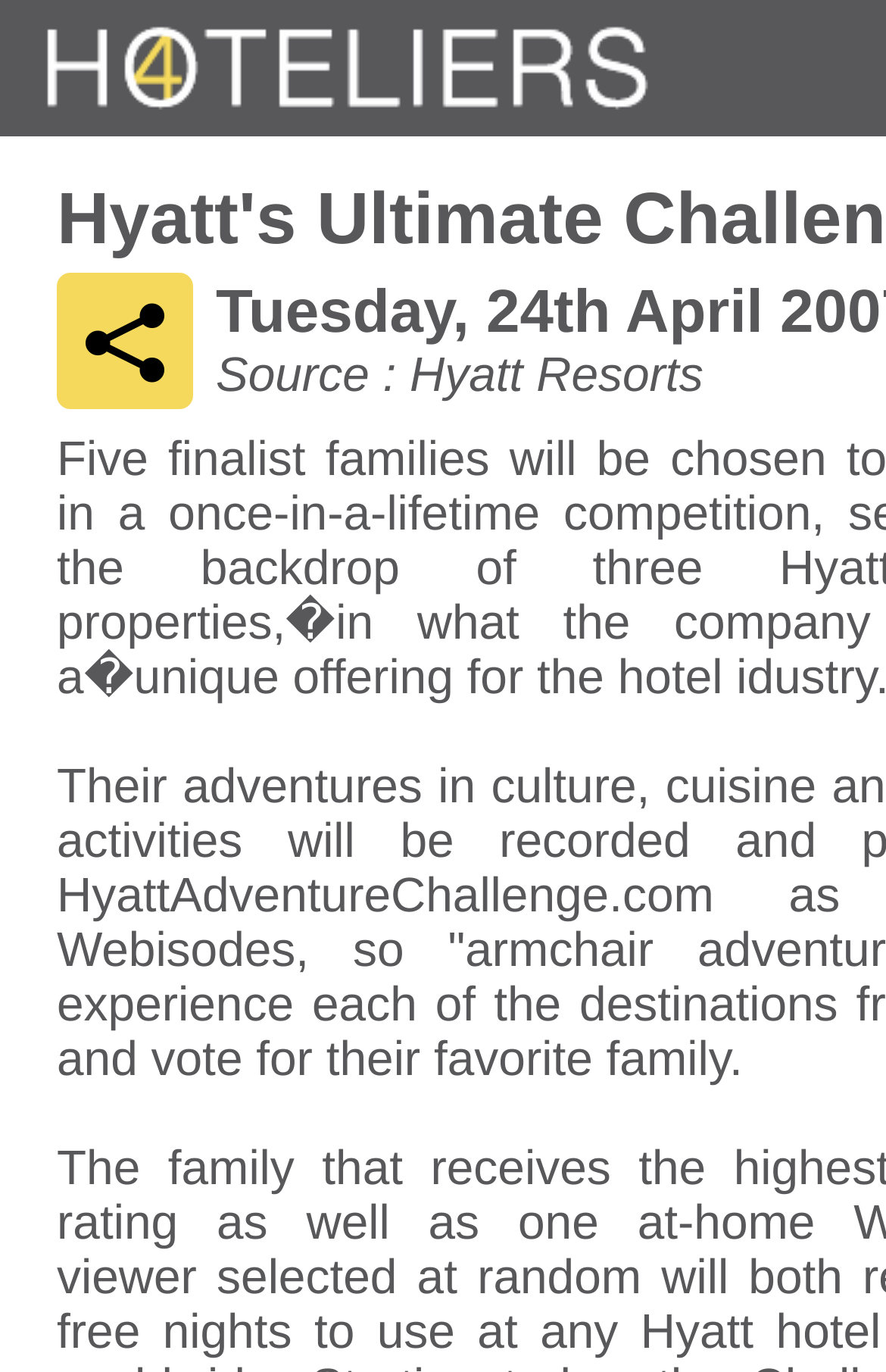Bounding box coordinates are specified in the format (top-left x, top-left y, bottom-right x, bottom-right y). All values are floating point numbers bounded between 0 and 1. Please provide the bounding box coordinate of the region this sentence describes: parent_node: 

[0.051, 0.0, 0.769, 0.099]